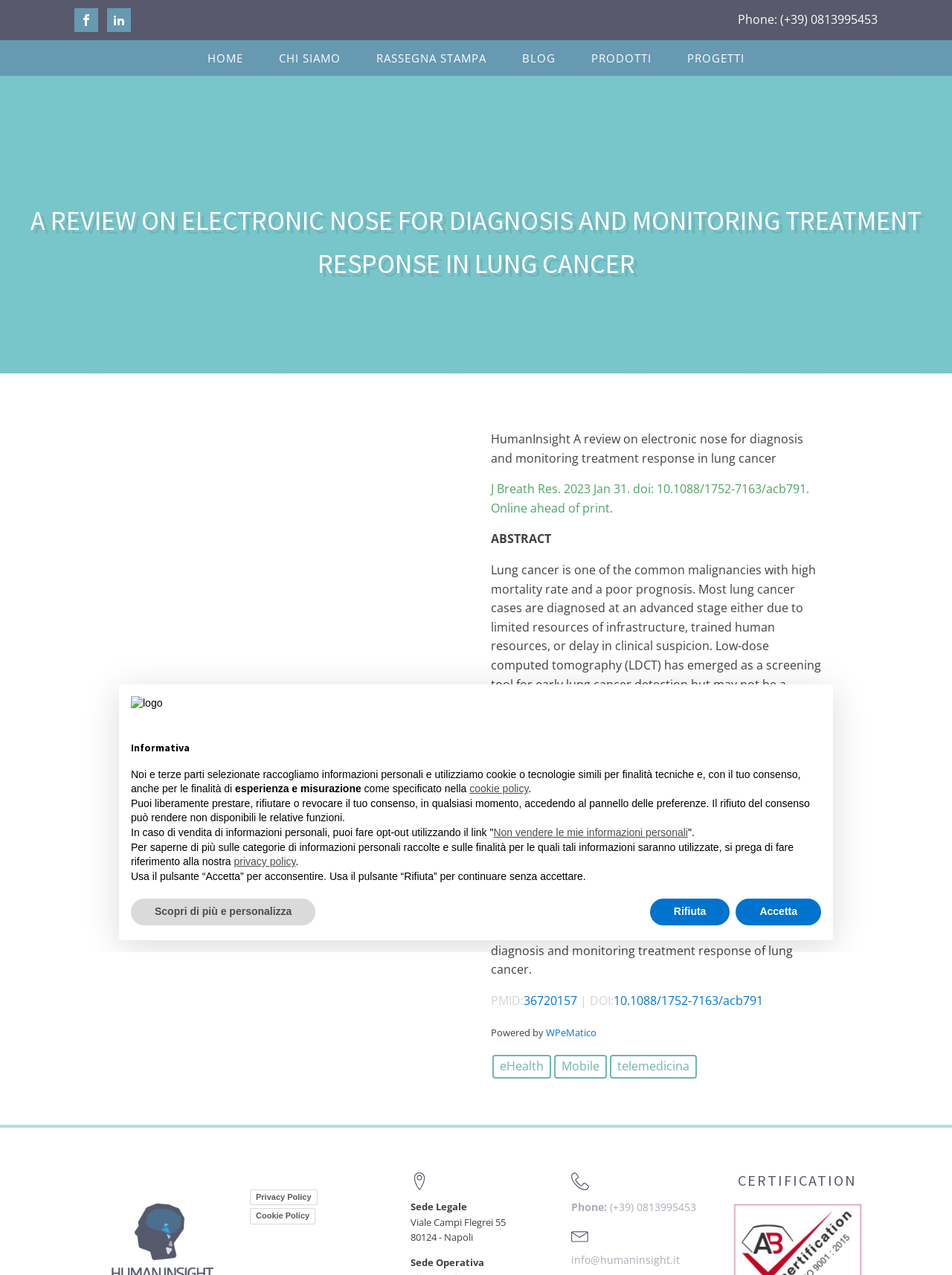Find the bounding box coordinates of the clickable region needed to perform the following instruction: "Click the Phone number link". The coordinates should be provided as four float numbers between 0 and 1, i.e., [left, top, right, bottom].

[0.775, 0.009, 0.922, 0.022]